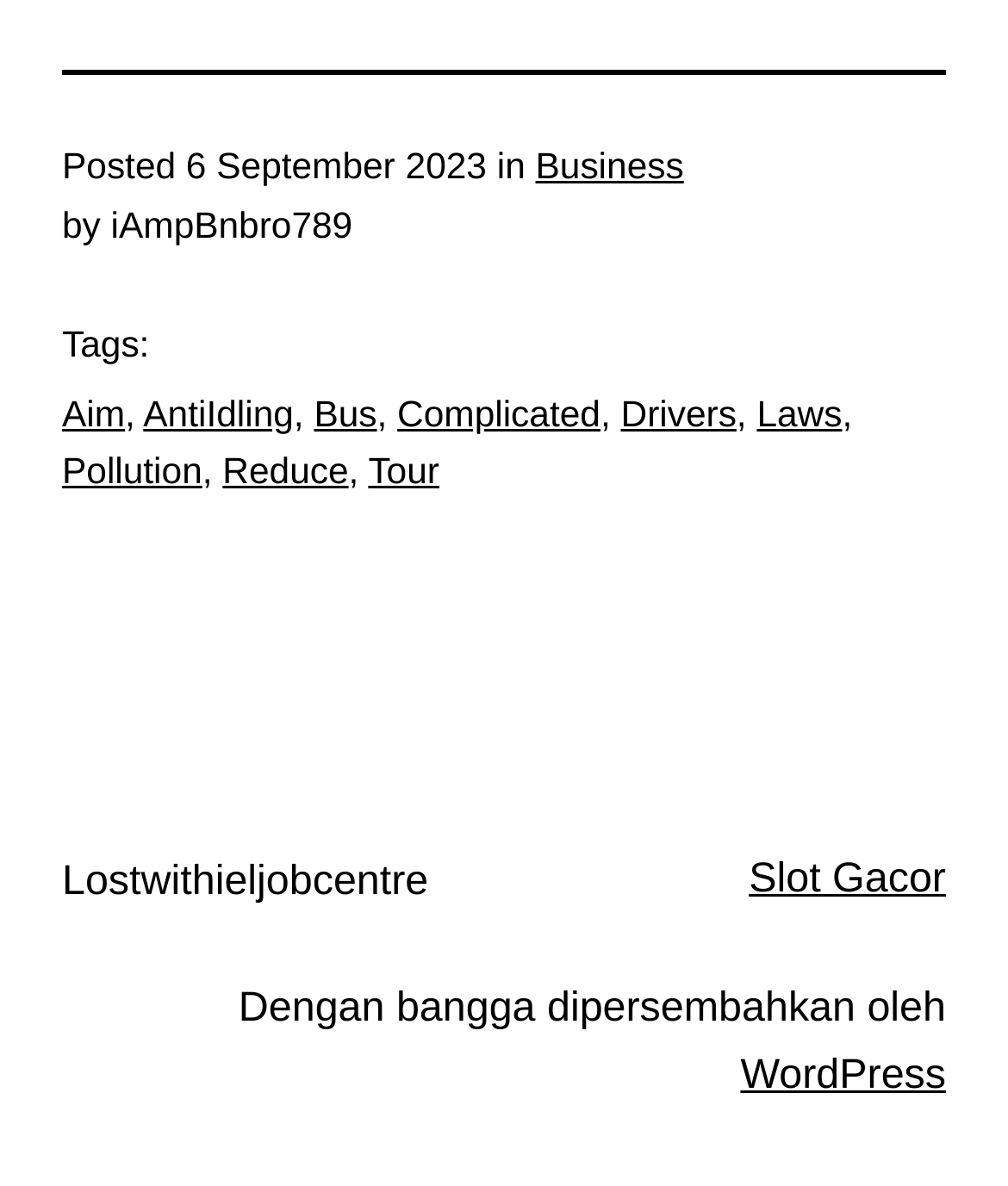Answer the question using only a single word or phrase: 
Who is the author of the article?

iAmpBnbro789